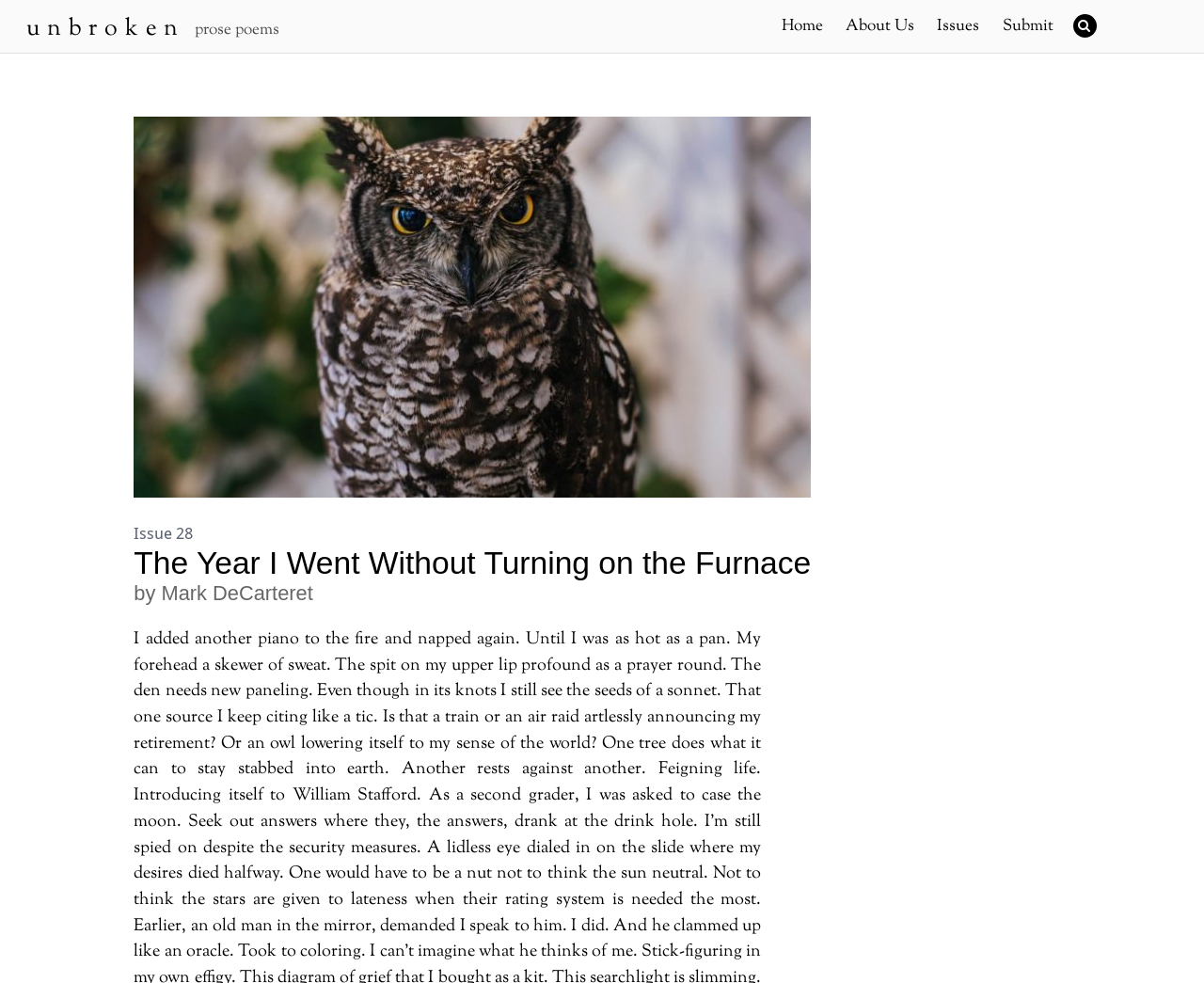What is the name of the poem by Mark DeCarteret?
Provide a thorough and detailed answer to the question.

I found the answer by looking at the image description and the heading element, which both mention the poem title 'The Year I Went Without Turning on the Furnace' by Mark DeCarteret.